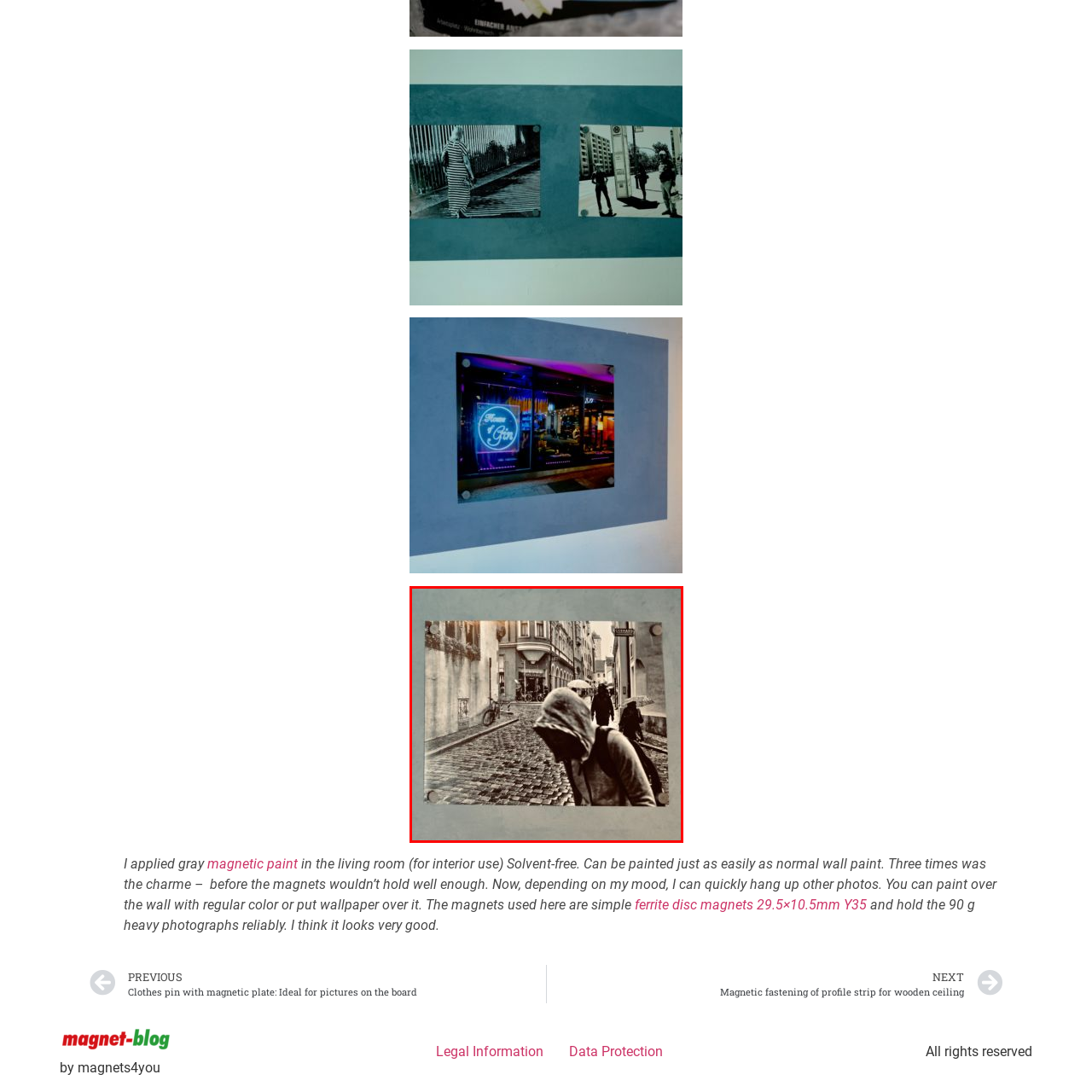Give a comprehensive caption for the image marked by the red rectangle.

The image captures a black-and-white photograph displayed on a magnetic wall, featuring a serene cobblestone street scene. In the foreground, a person wearing a hoodie walks with their head down, suggesting contemplation or introspection. They are surrounded by an atmospheric backdrop, where other figures can be seen, along with bicycles and buildings that evoke a sense of charm and history. The image's details are accentuated by the soft lighting and the texture of the cobblestones, creating a sense of depth and inviting the viewer to imagine the story behind this moment. The entire composition reflects a harmonious blend of urban life and the quietude often found in city streets, making it an intriguing centerpiece for any room.